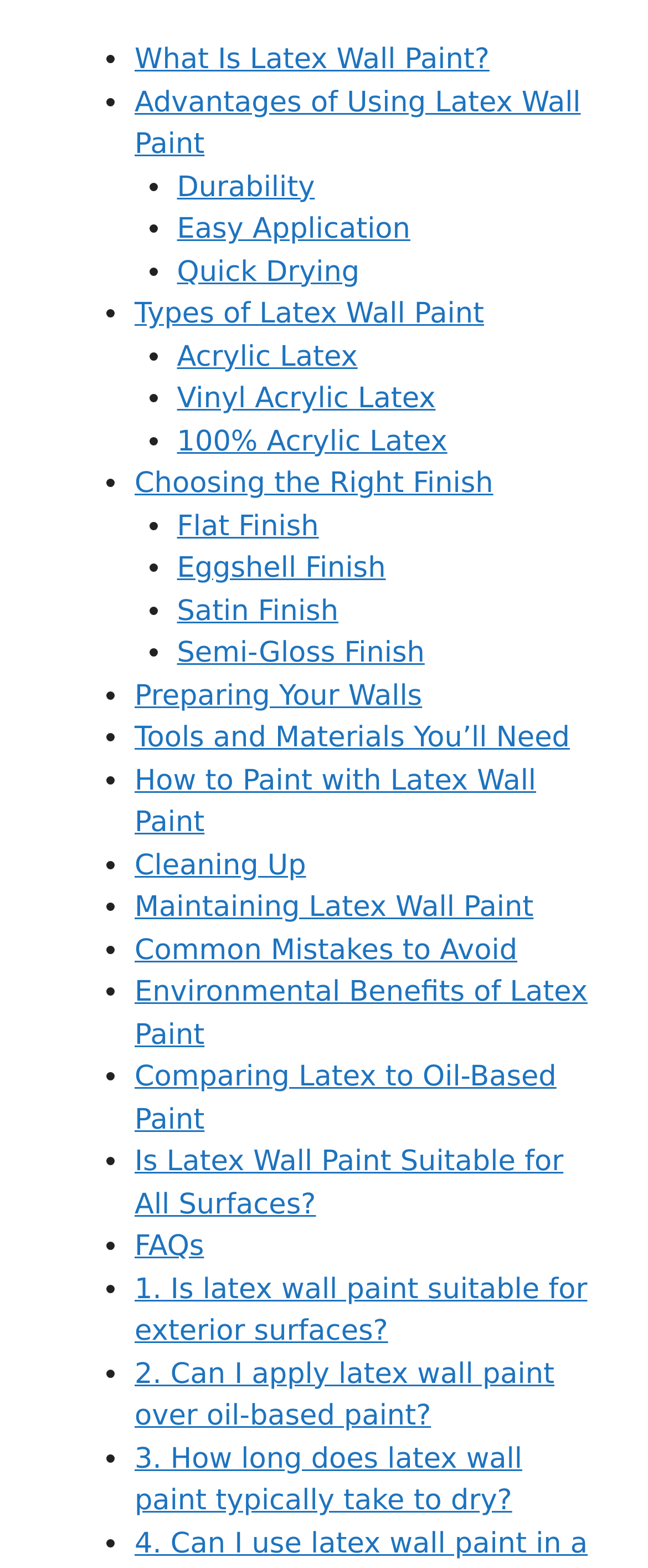What is the main topic of this webpage?
Using the image as a reference, answer the question with a short word or phrase.

Latex wall paint